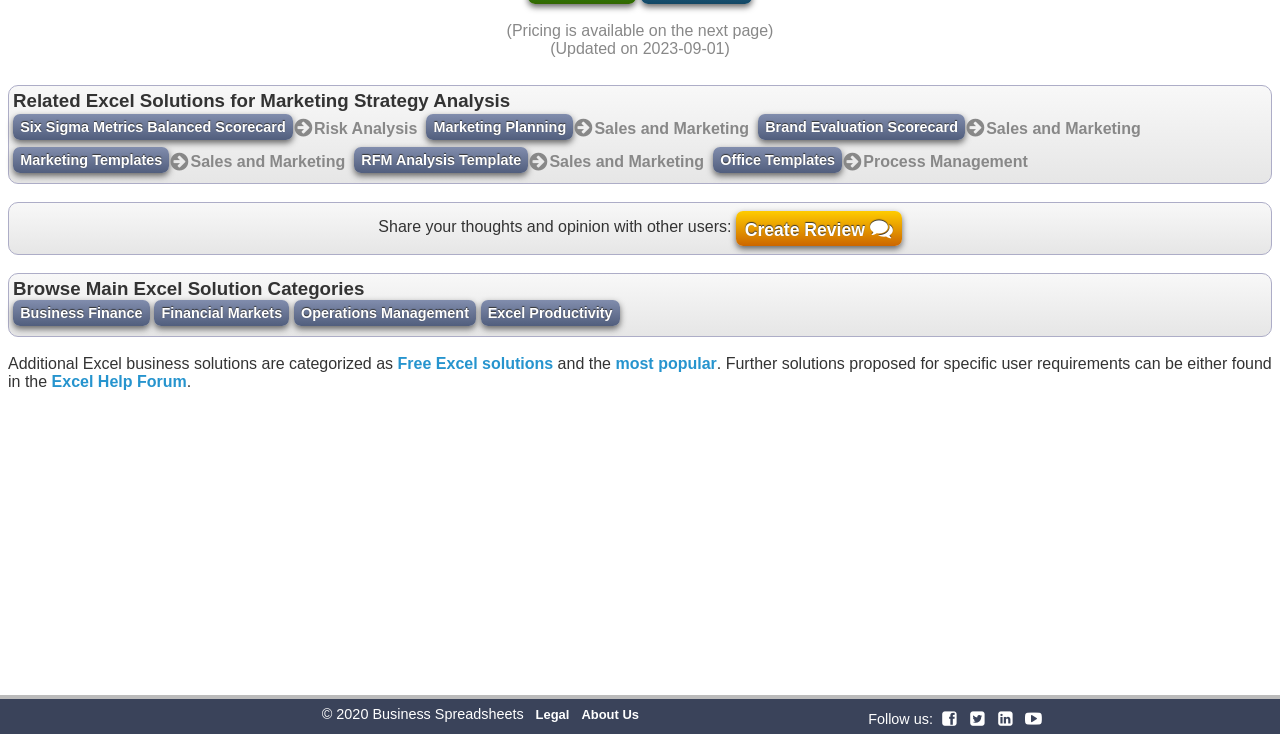Using the given description, provide the bounding box coordinates formatted as (top-left x, top-left y, bottom-right x, bottom-right y), with all values being floating point numbers between 0 and 1. Description: Marketing Templates

[0.01, 0.201, 0.132, 0.236]